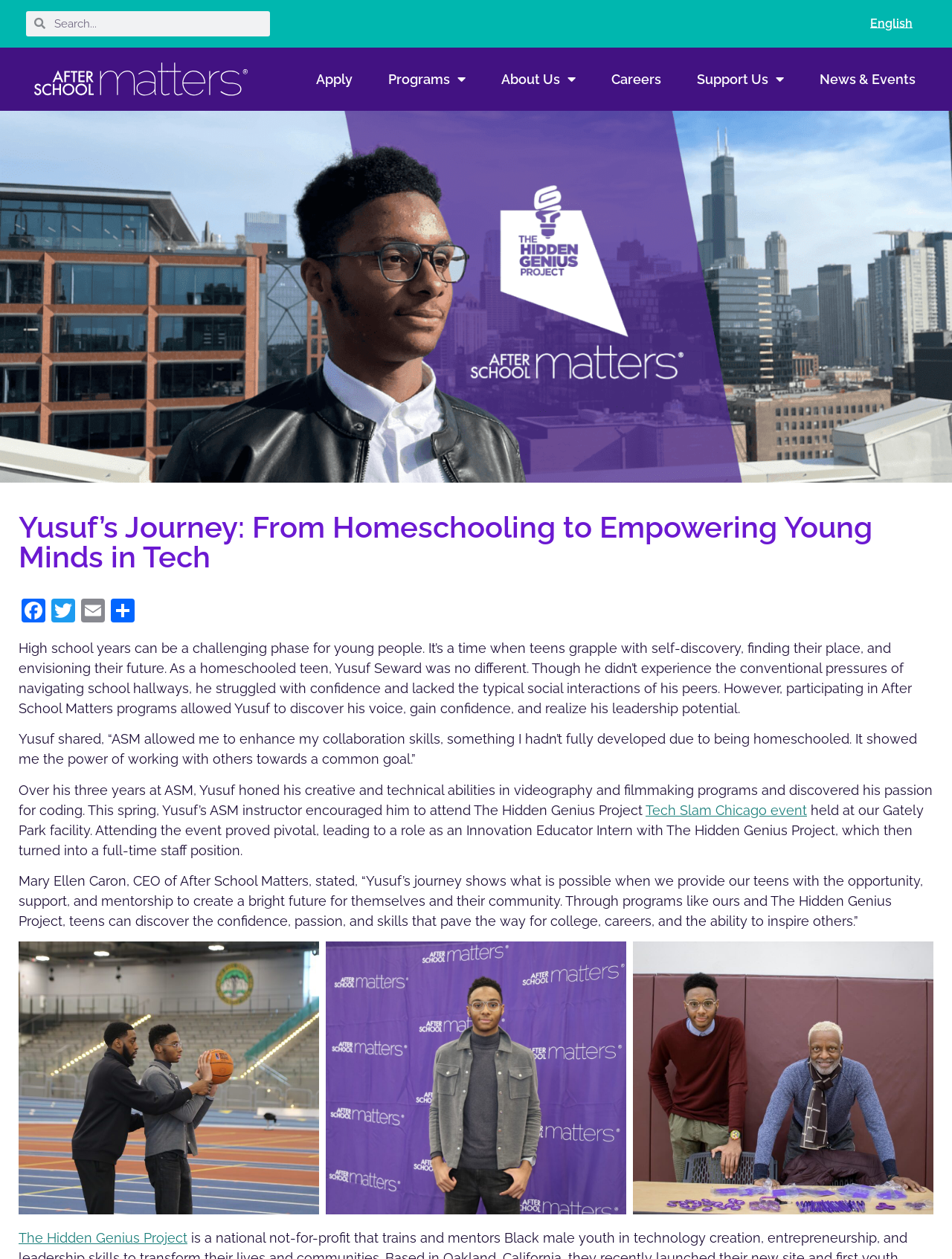Using a single word or phrase, answer the following question: 
What is the topic of the story on this webpage?

Yusuf's journey